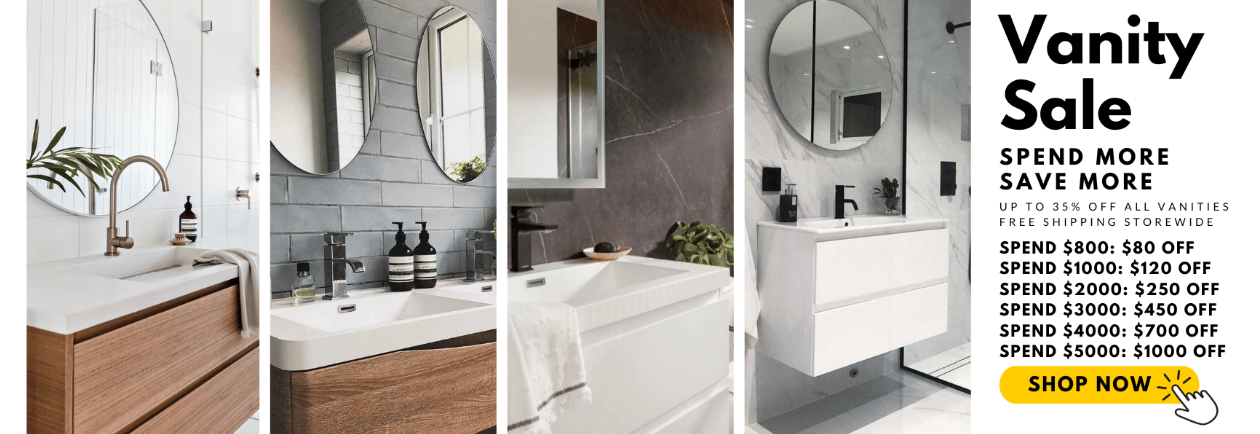Answer the following query concisely with a single word or phrase:
What is the minimum purchase required for a $80 discount?

$800